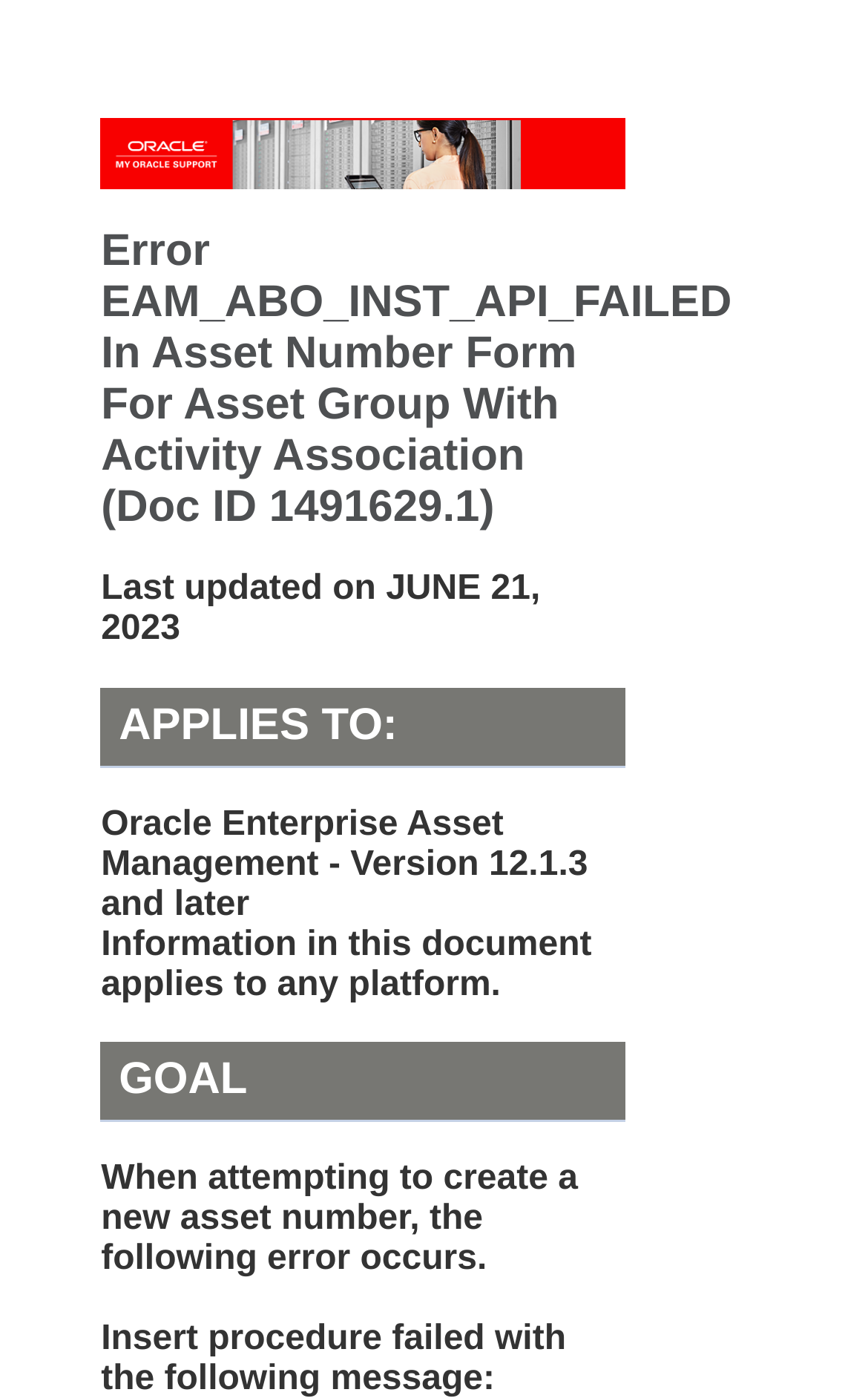What is the error message in the asset number form?
With the help of the image, please provide a detailed response to the question.

The error message is mentioned in the heading of the webpage, which is 'Error EAM_ABO_INST_API_FAILED In Asset Number Form For Asset Group With Activity Association (Doc ID 1491629.1)'.